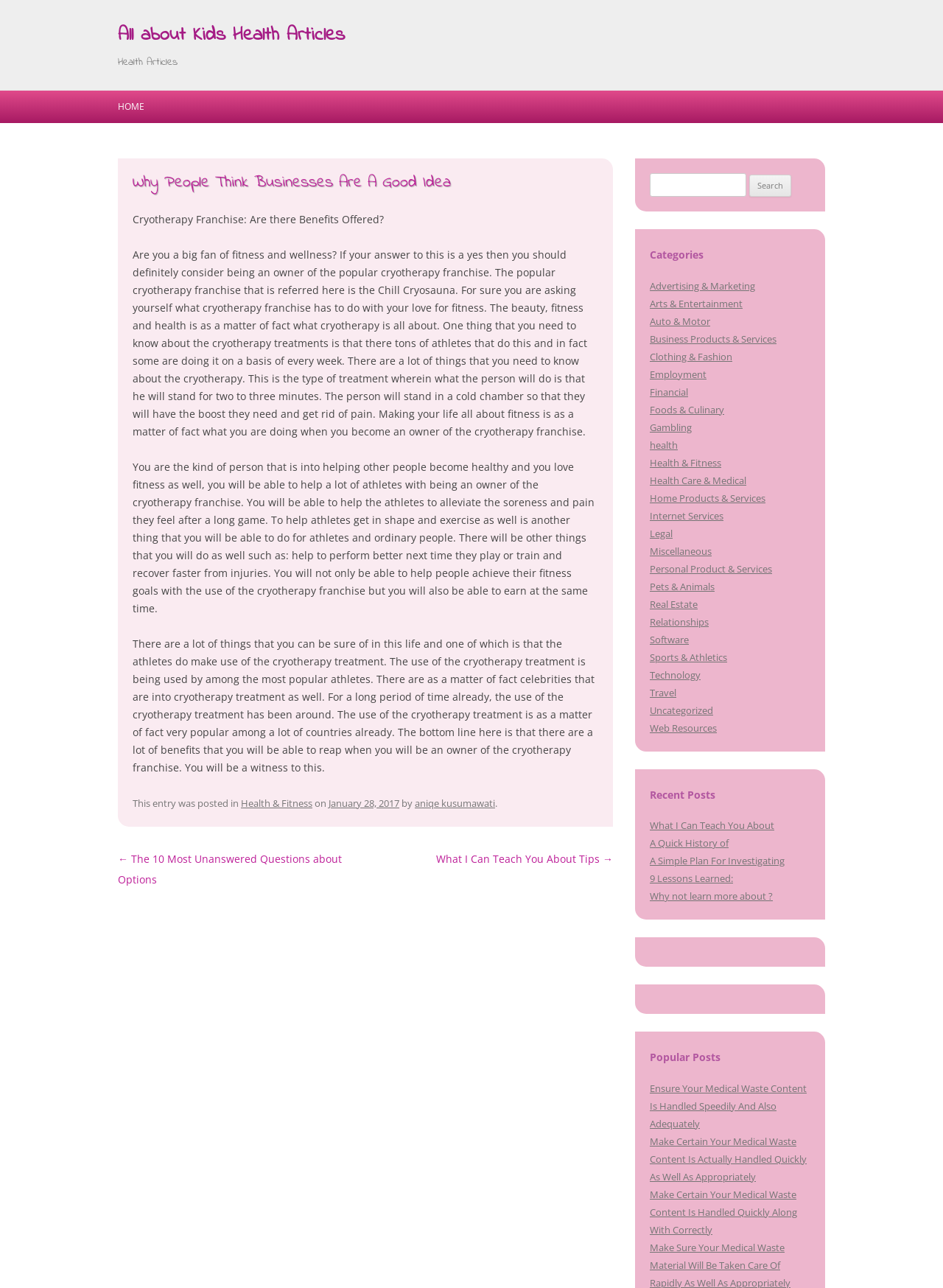Pinpoint the bounding box coordinates of the clickable area needed to execute the instruction: "Read the article about cryotherapy franchise". The coordinates should be specified as four float numbers between 0 and 1, i.e., [left, top, right, bottom].

[0.141, 0.164, 0.407, 0.175]